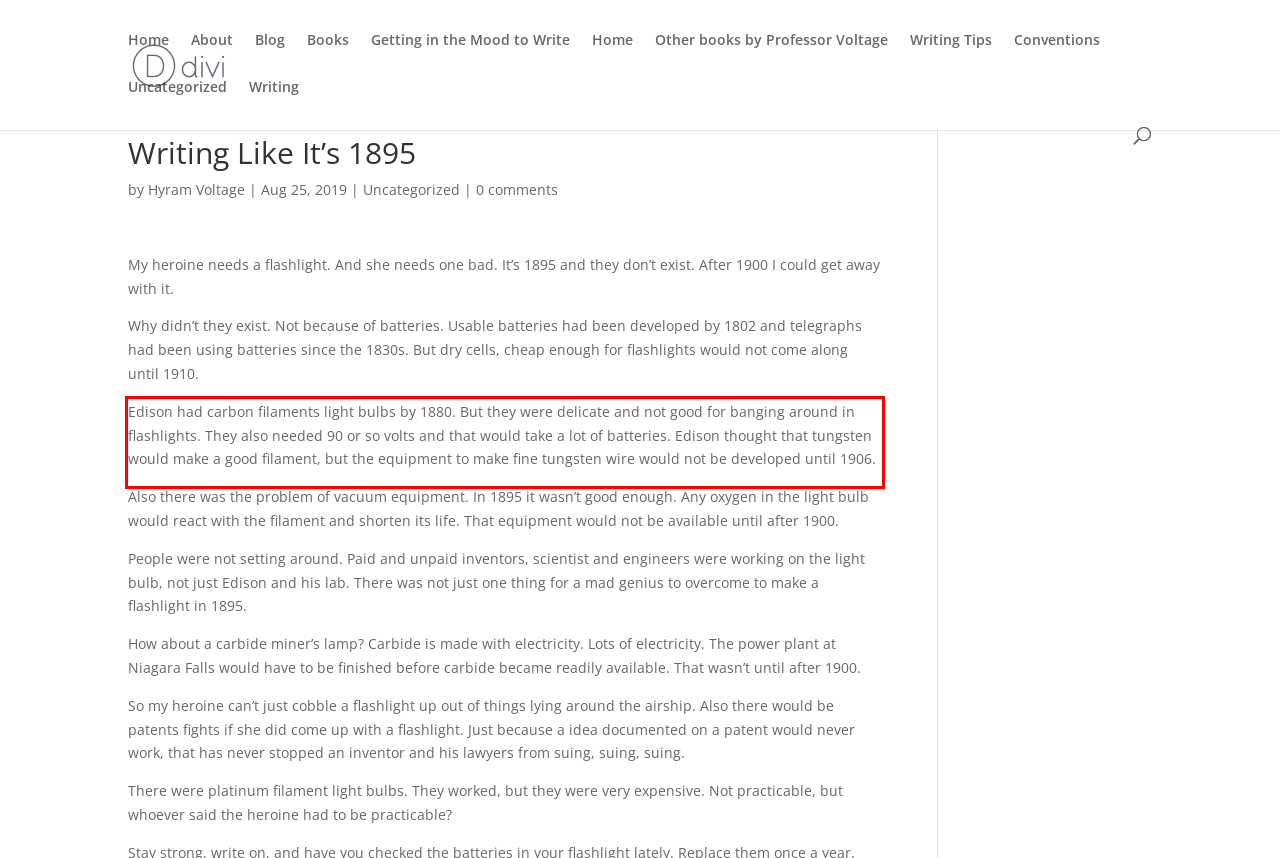There is a UI element on the webpage screenshot marked by a red bounding box. Extract and generate the text content from within this red box.

Edison had carbon filaments light bulbs by 1880. But they were delicate and not good for banging around in flashlights. They also needed 90 or so volts and that would take a lot of batteries. Edison thought that tungsten would make a good filament, but the equipment to make fine tungsten wire would not be developed until 1906.